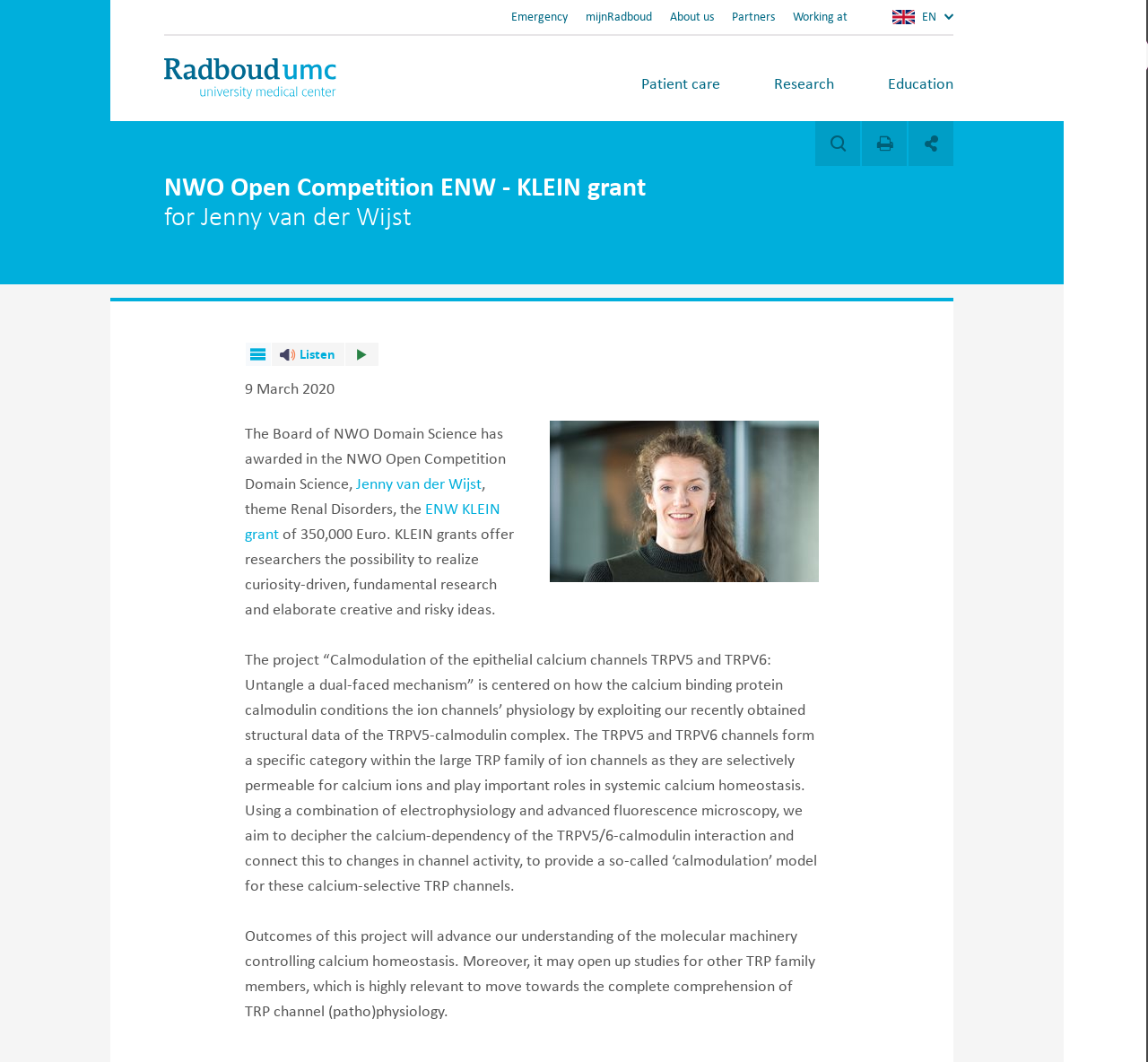Find the primary header on the webpage and provide its text.

NWO Open Competition ENW - KLEIN grant
for Jenny van der Wijst